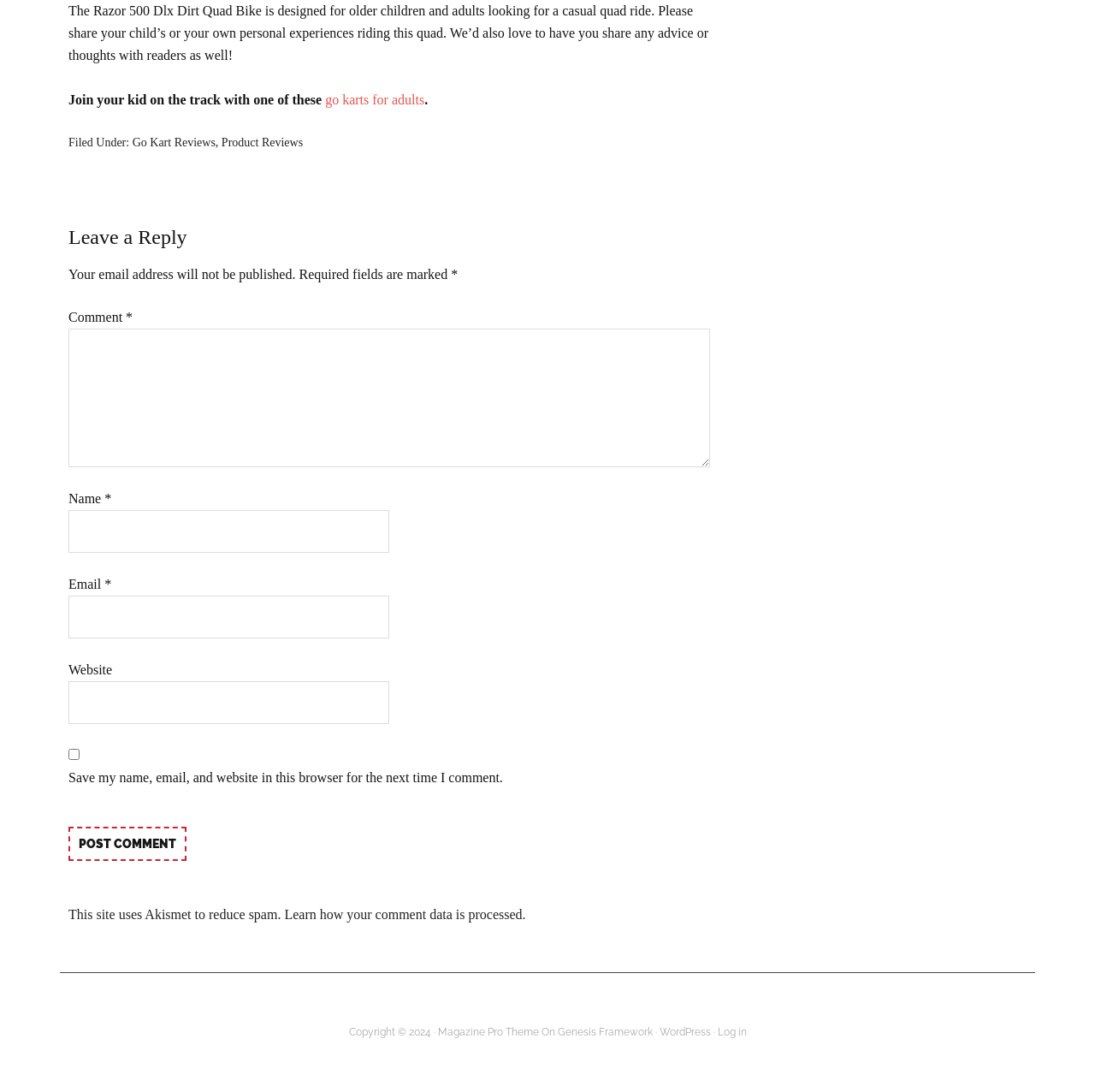What is required to submit a comment on this webpage?
Deliver a detailed and extensive answer to the question.

The comment form on the webpage requires users to enter their name, email address, and comment text. These fields are marked as required, indicating that they must be filled in before the comment can be submitted.